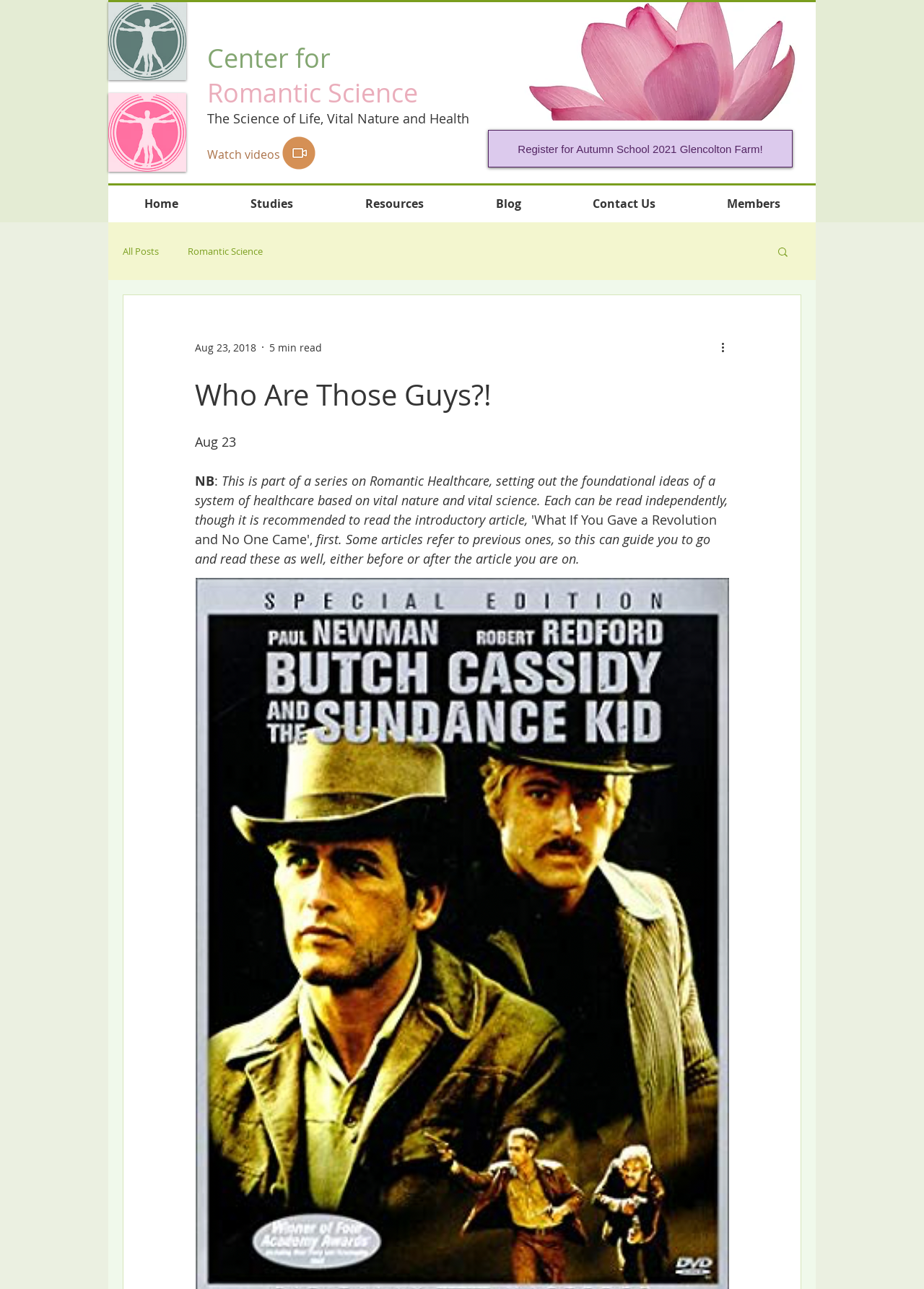Answer the following query with a single word or phrase:
What type of content is available on the website?

Videos and articles